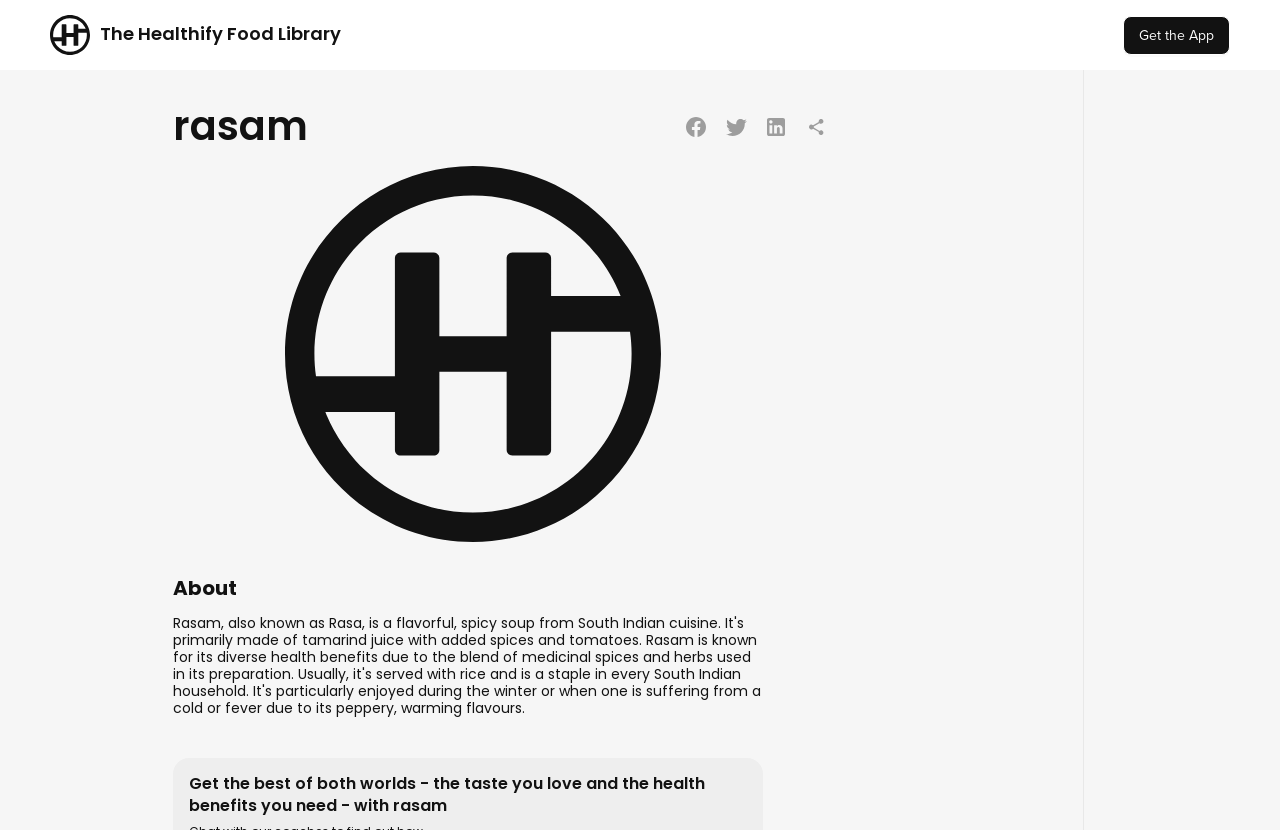Explain in detail what you observe on this webpage.

This webpage is about Rasam, a flavorful and spicy soup from South Indian cuisine. At the top left corner, there is an image of "The Healthify Food Library" logo, accompanied by a heading with the same text. To the right of the logo, there is a "Get the App" button. 

Below the logo, there is a heading that reads "Rasam". On the same horizontal level, there are four images lined up, each with a corresponding link. These images are positioned in the middle of the page, taking up about half of the width.

Below the images, there is a large image of Rasam, spanning almost the entire width of the page. 

At the bottom left corner, there is a heading that reads "About". Below it, there is another heading that provides a brief description of Rasam, highlighting its benefits of combining great taste with health benefits. This description is positioned at the bottom of the page, taking up about half of the width.